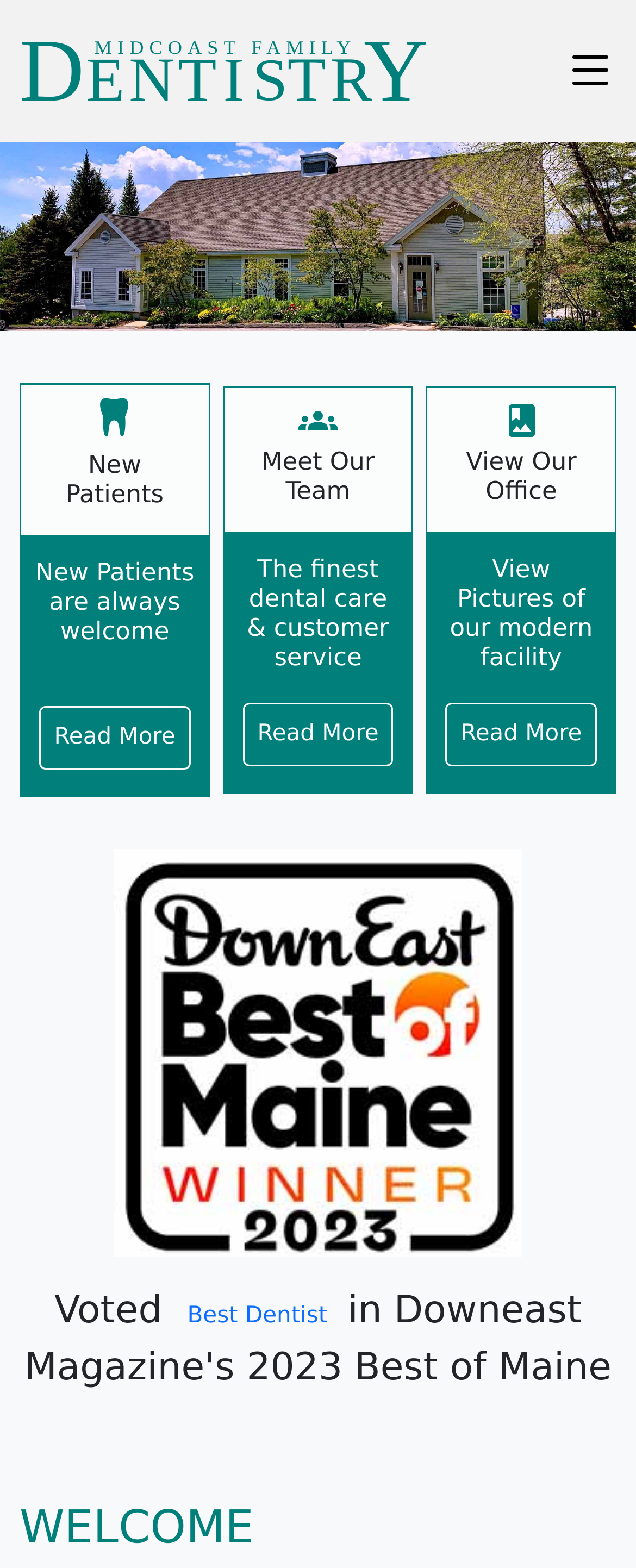Respond to the question below with a single word or phrase:
What is the last heading on the webpage?

WELCOME